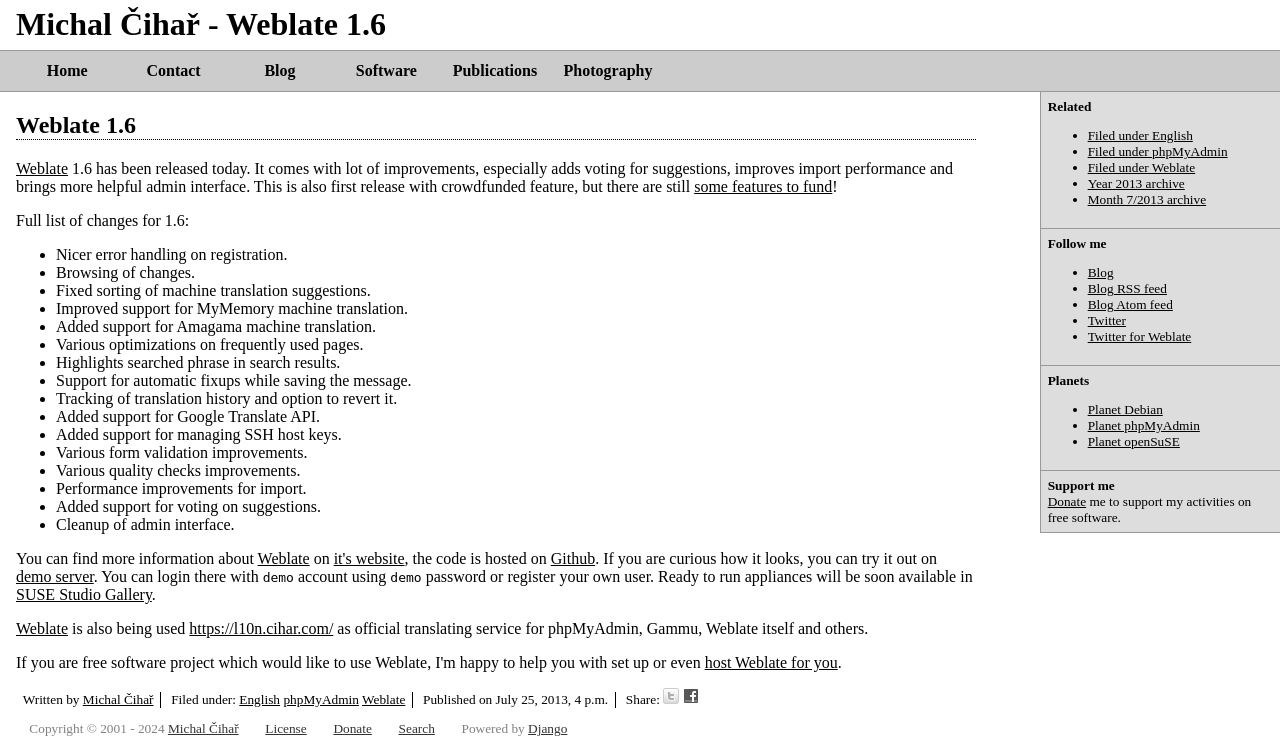Determine the bounding box coordinates of the section to be clicked to follow the instruction: "Click on the 'Home' link". The coordinates should be given as four float numbers between 0 and 1, formatted as [left, top, right, bottom].

[0.012, 0.068, 0.092, 0.122]